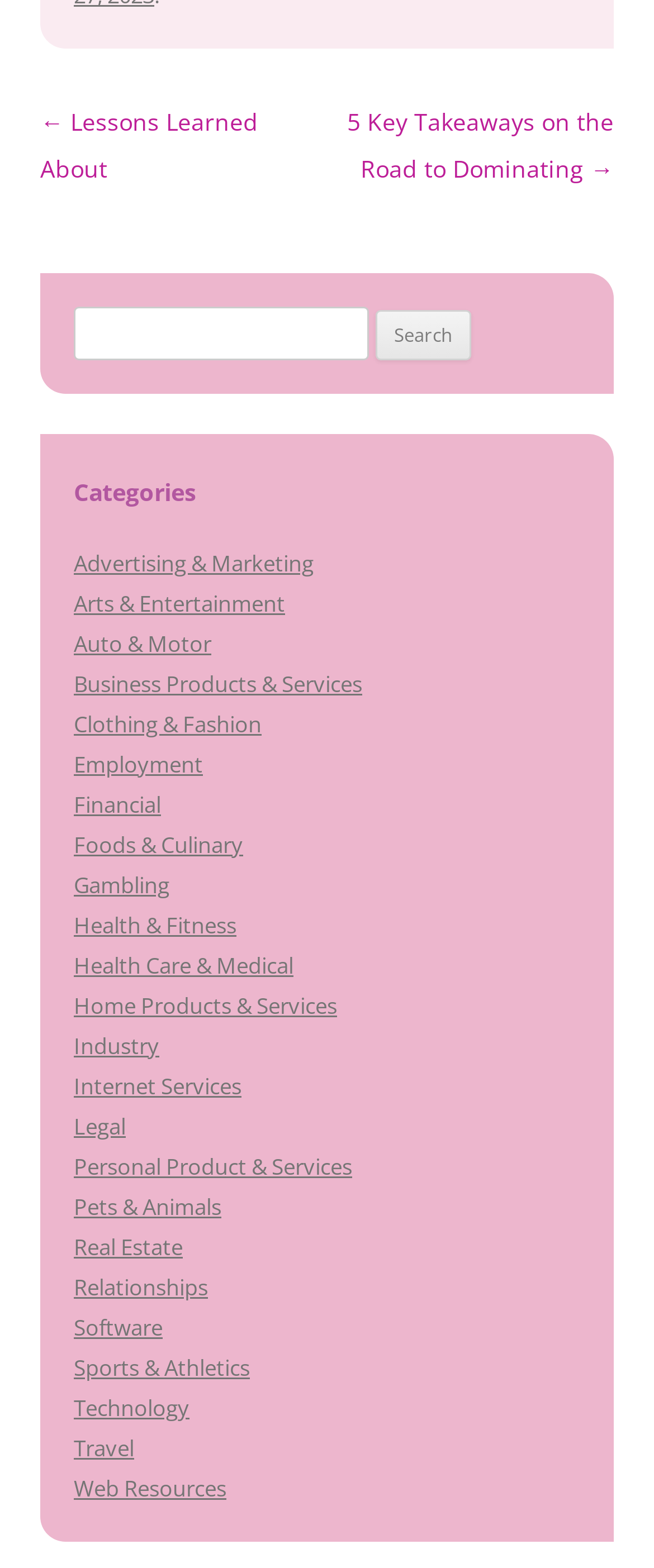Please determine the bounding box coordinates of the clickable area required to carry out the following instruction: "Read Web Hosting Articles". The coordinates must be four float numbers between 0 and 1, represented as [left, top, right, bottom].

None